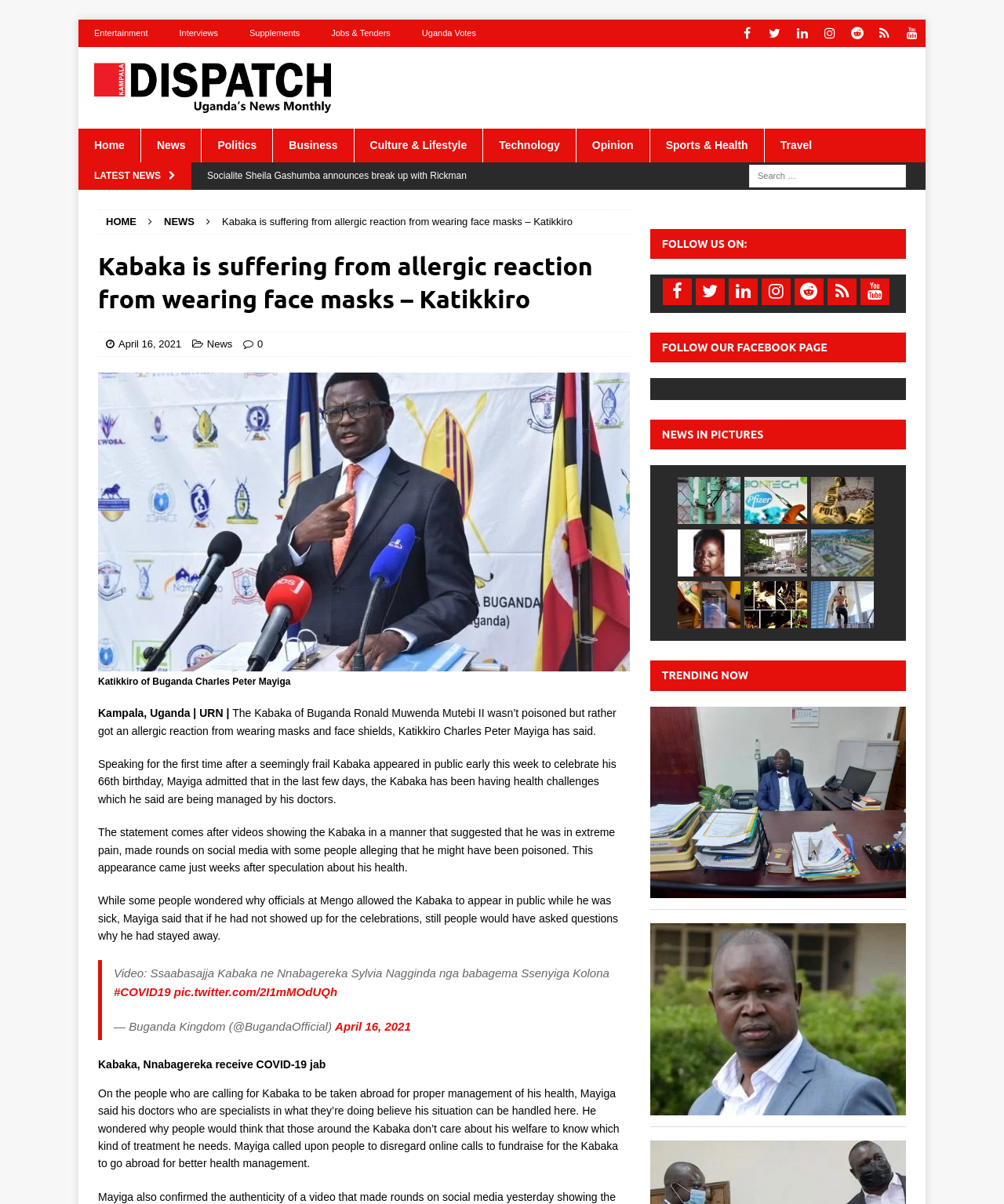What is the name of the person mentioned in the news article?
Based on the image, answer the question with as much detail as possible.

I found this name mentioned in the text of the news article, specifically in the sentence 'The Kabaka of Buganda Ronald Muwenda Mutebi II wasn’t poisoned but rather got an allergic reaction from wearing masks and face shields, Katikkiro Charles Peter Mayiga has said.'